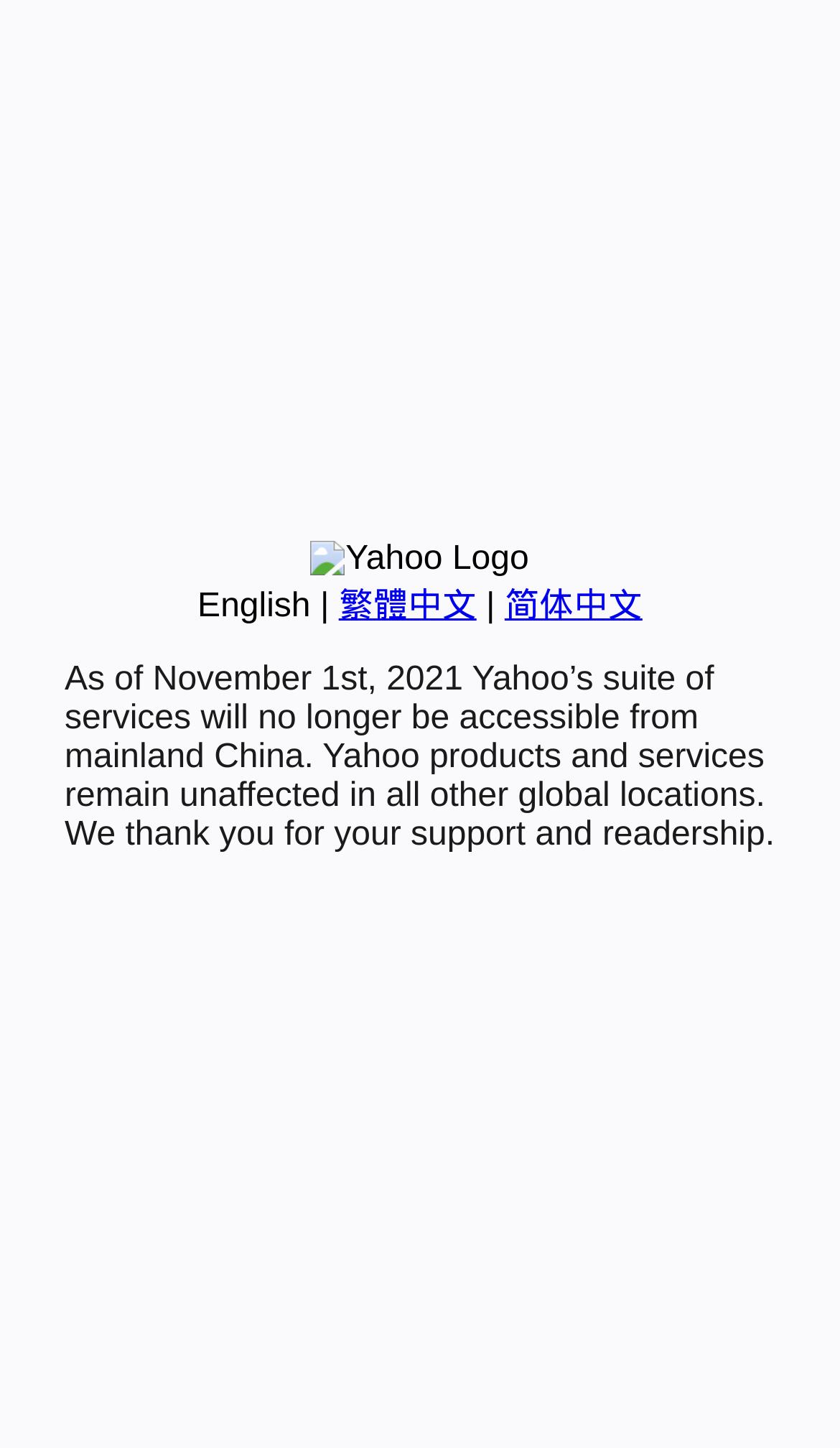Find the bounding box coordinates for the HTML element specified by: "简体中文".

[0.601, 0.406, 0.765, 0.432]